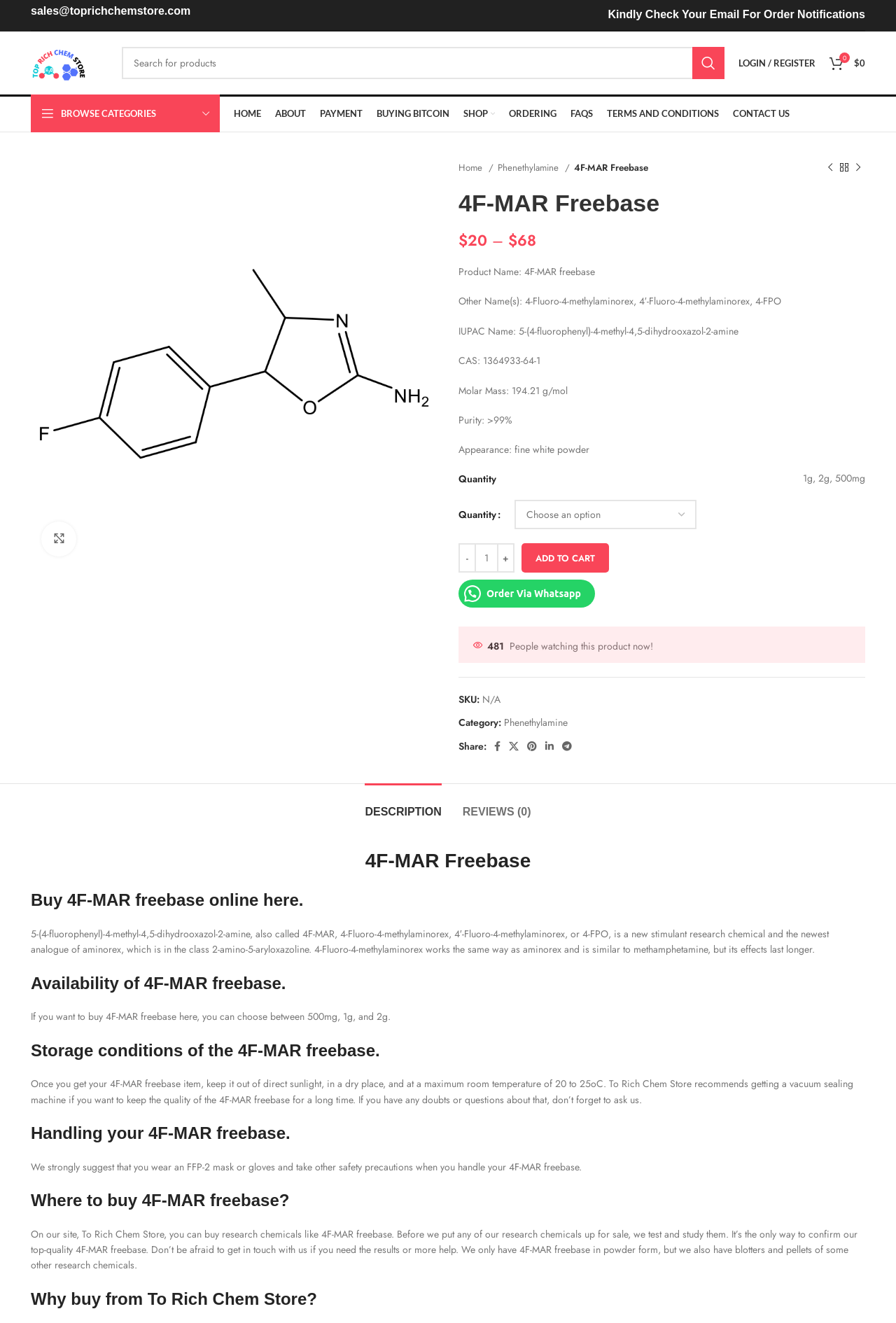What is the price range of the product?
Please provide a single word or phrase answer based on the image.

$20 - $68